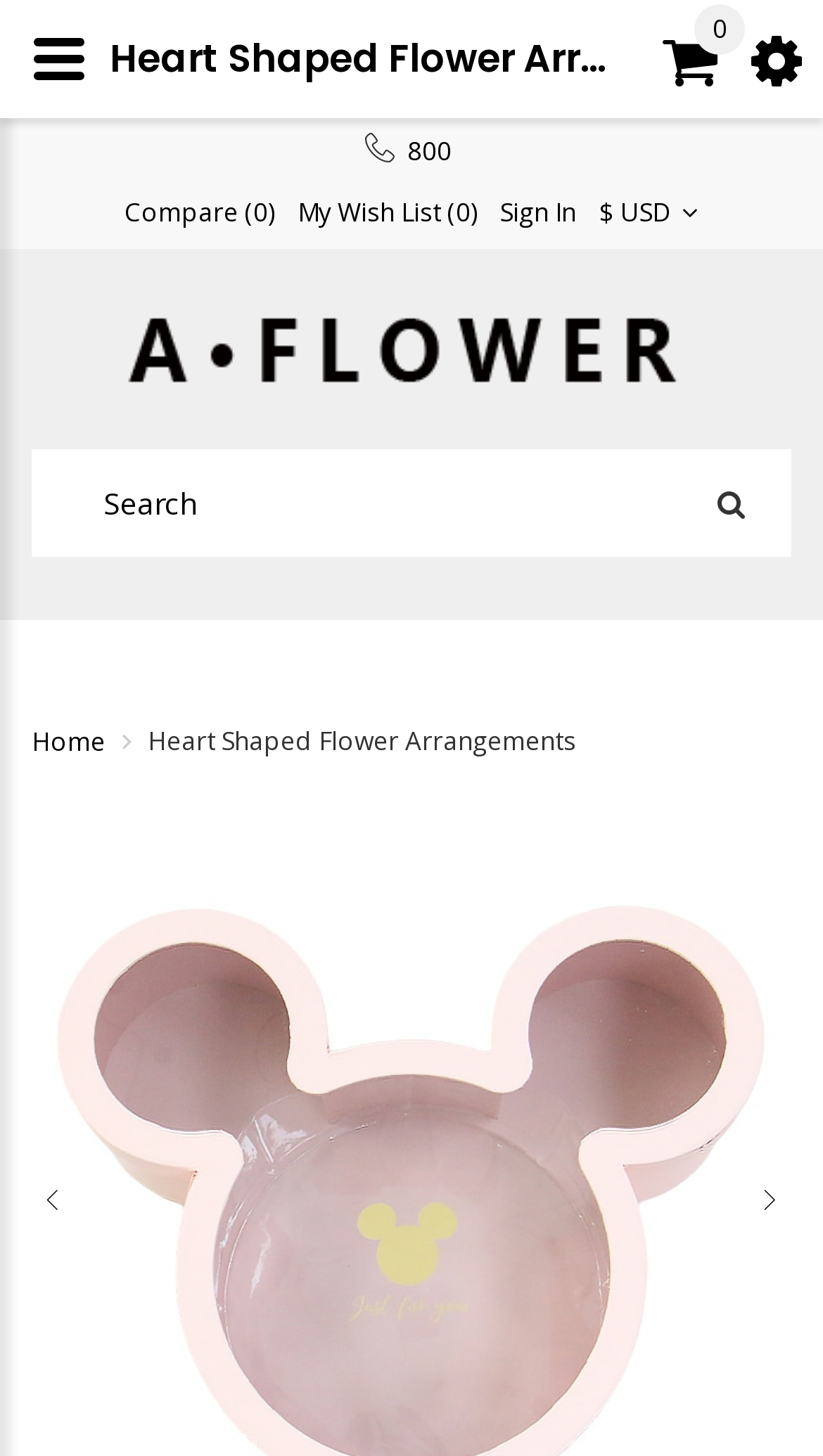Locate the bounding box coordinates of the element I should click to achieve the following instruction: "Search for flowers".

[0.038, 0.309, 0.962, 0.382]